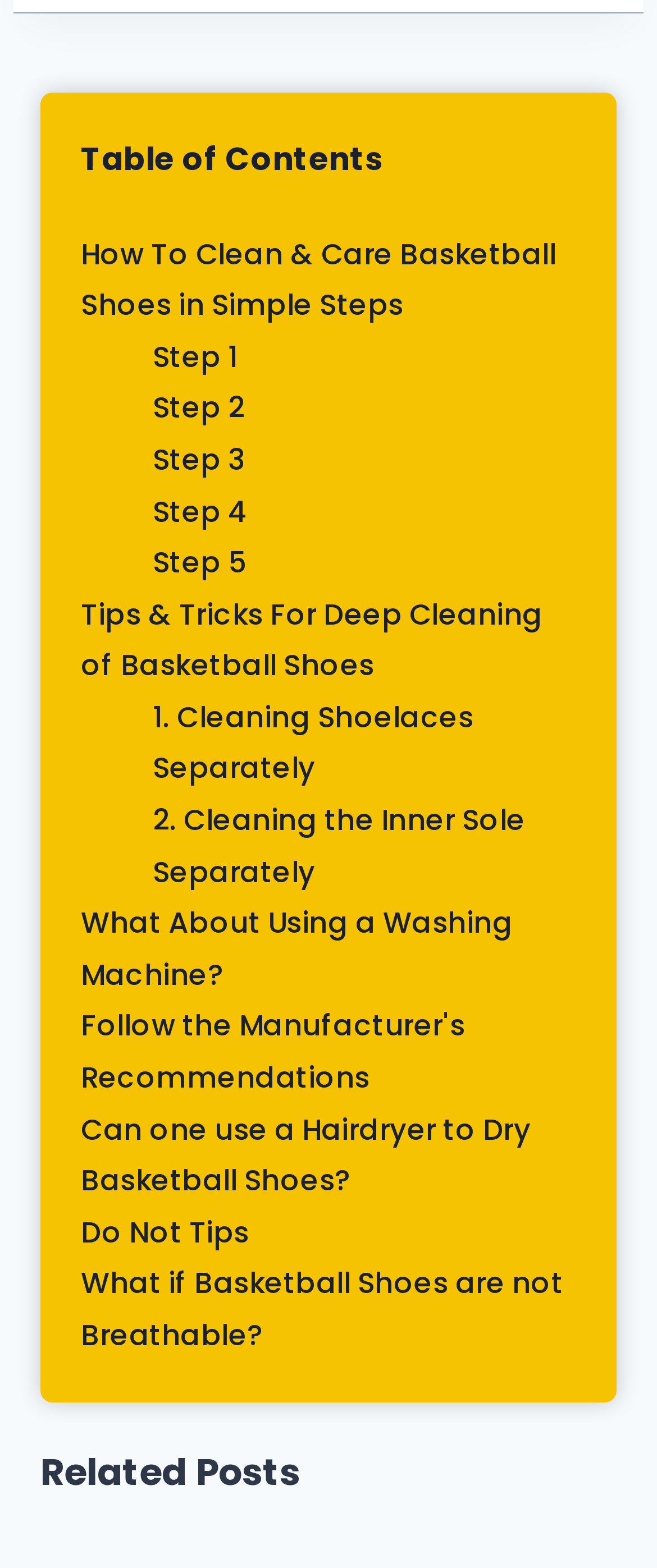What is the purpose of the section 'Related Posts'?
Please use the image to provide a one-word or short phrase answer.

Show related posts